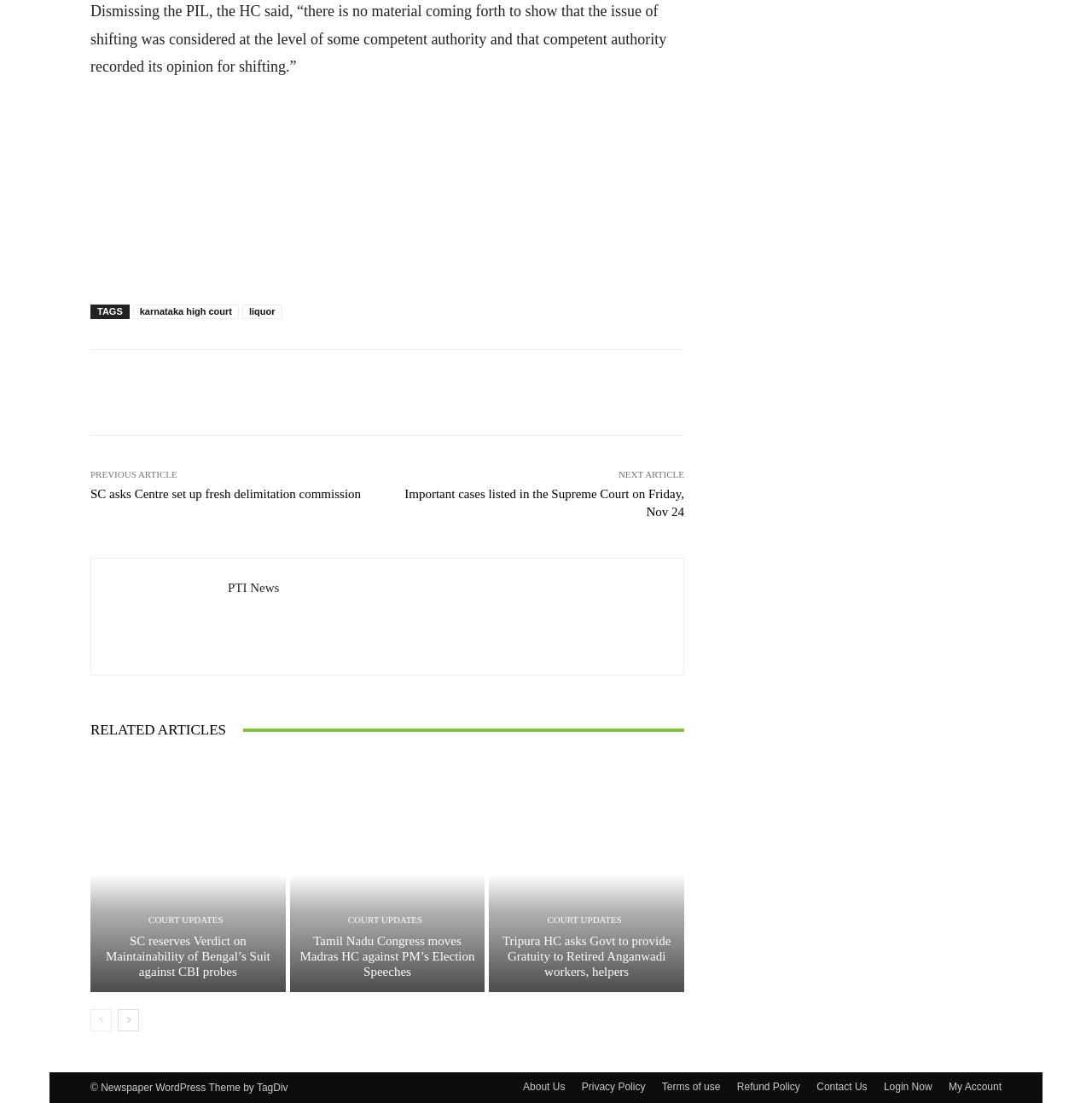Determine the bounding box coordinates of the UI element described by: "parent_node: PTI News title="PTI News"".

[0.099, 0.522, 0.193, 0.597]